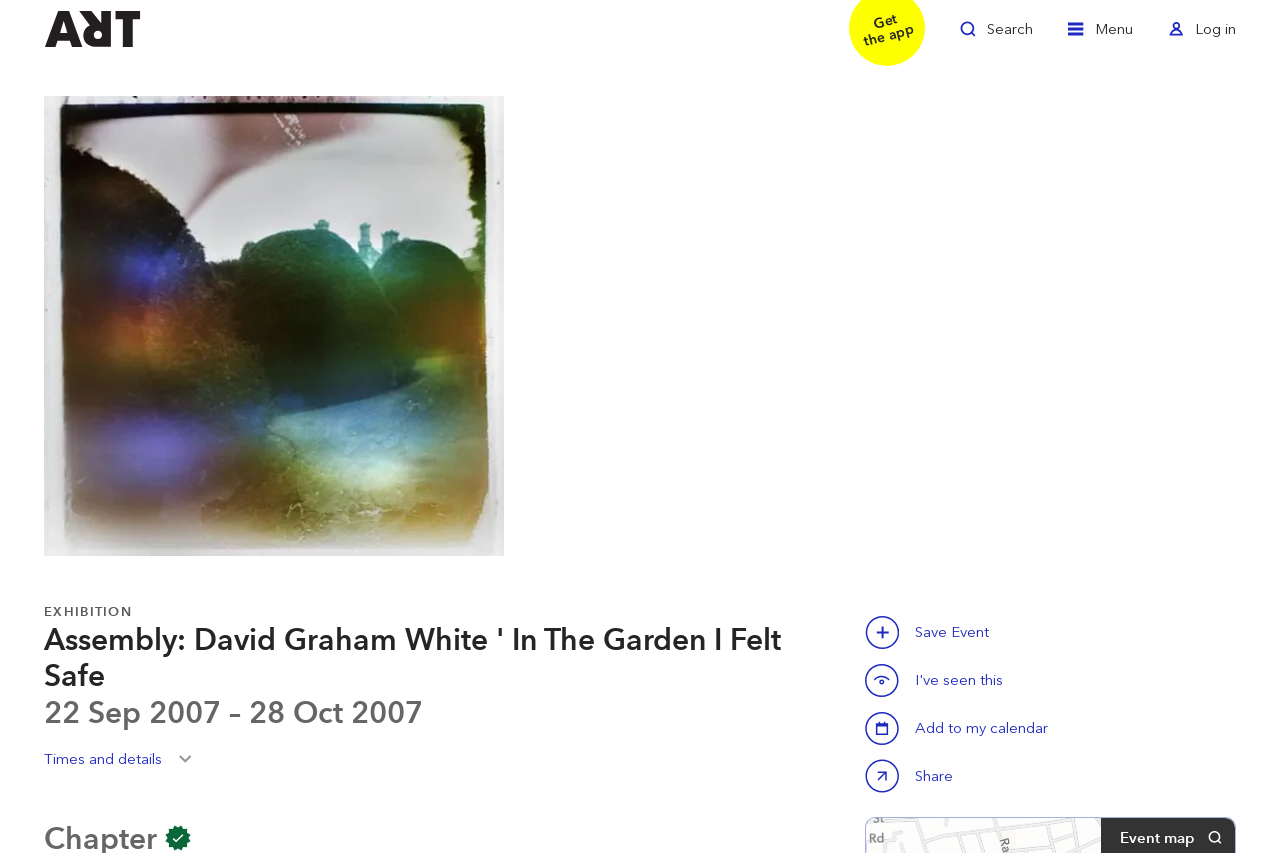Identify and provide the title of the webpage.

Assembly: David Graham White ' In The Garden I Felt Safe